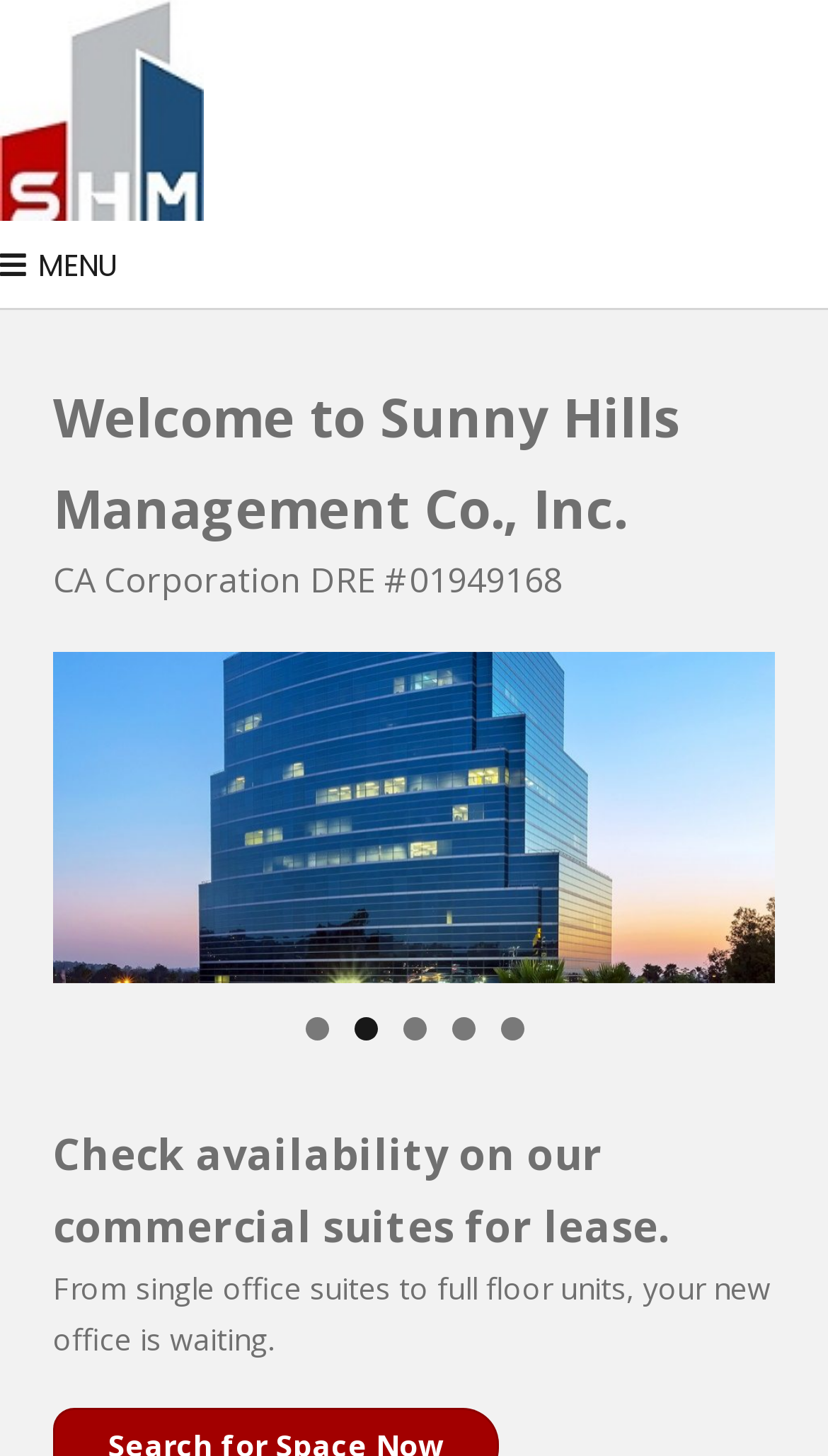Determine the bounding box coordinates of the clickable element necessary to fulfill the instruction: "Click the link to the previous page". Provide the coordinates as four float numbers within the 0 to 1 range, i.e., [left, top, right, bottom].

[0.09, 0.533, 0.167, 0.576]